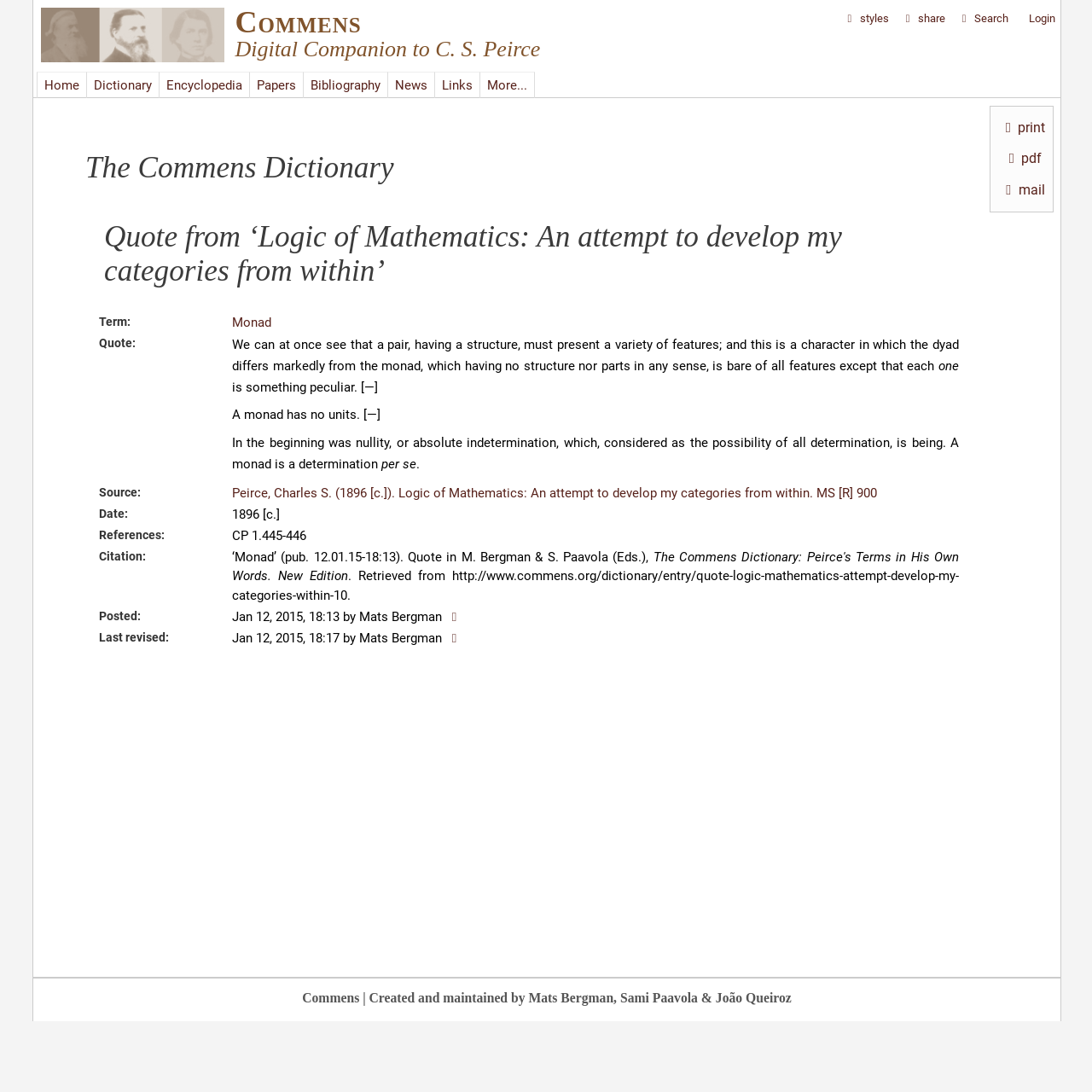Find the bounding box coordinates of the UI element according to this description: "Links".

[0.398, 0.066, 0.439, 0.09]